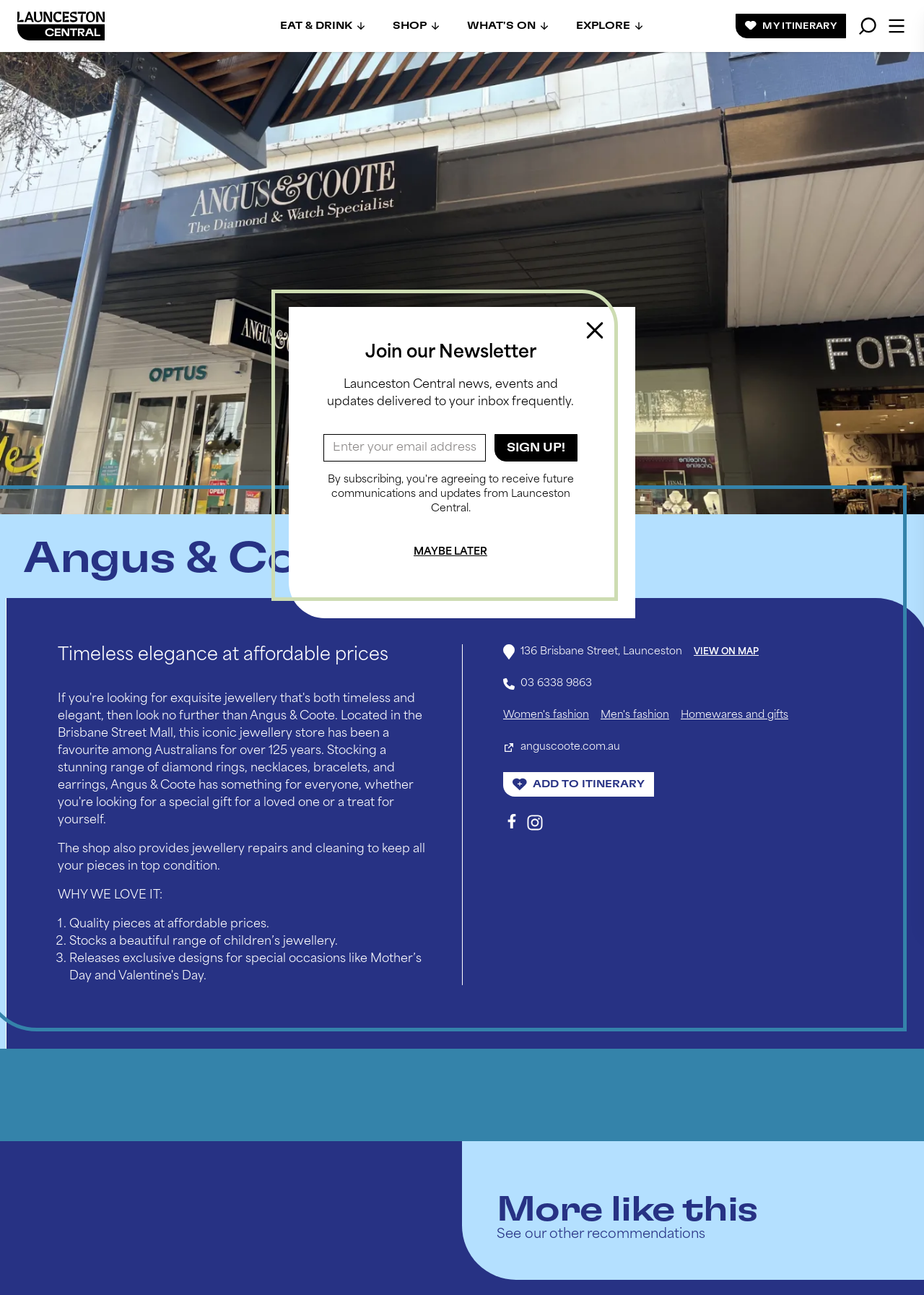Locate the coordinates of the bounding box for the clickable region that fulfills this instruction: "Sign up for the newsletter".

[0.535, 0.335, 0.625, 0.356]